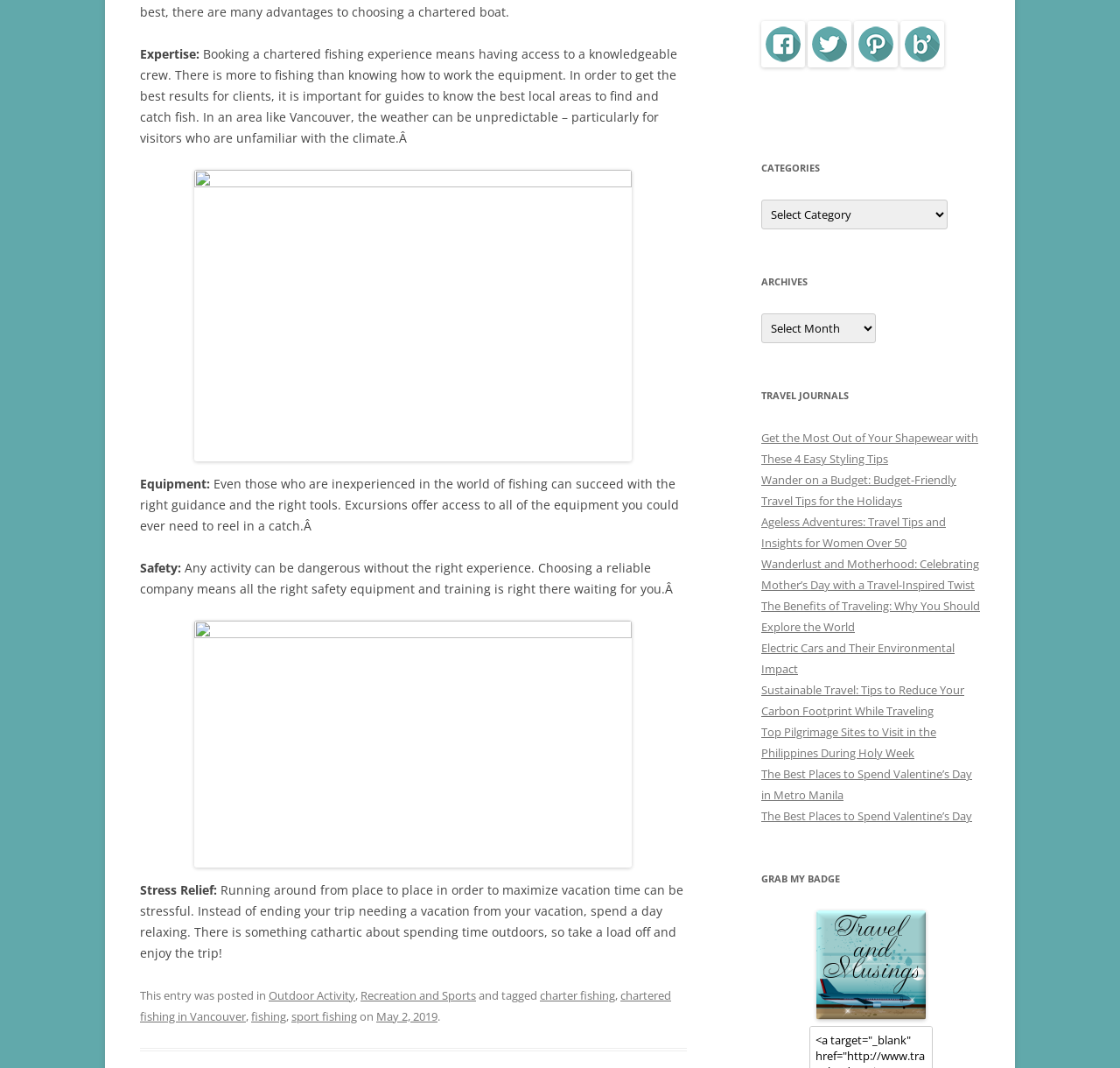What type of content is categorized under 'Travel Journals'?
Provide a fully detailed and comprehensive answer to the question.

Based on the links provided under the 'Travel Journals' heading, it appears to be a collection of travel tips, stories, and insights, including budget-friendly travel tips, travel-inspired Mother's Day celebrations, and sustainable travel practices.